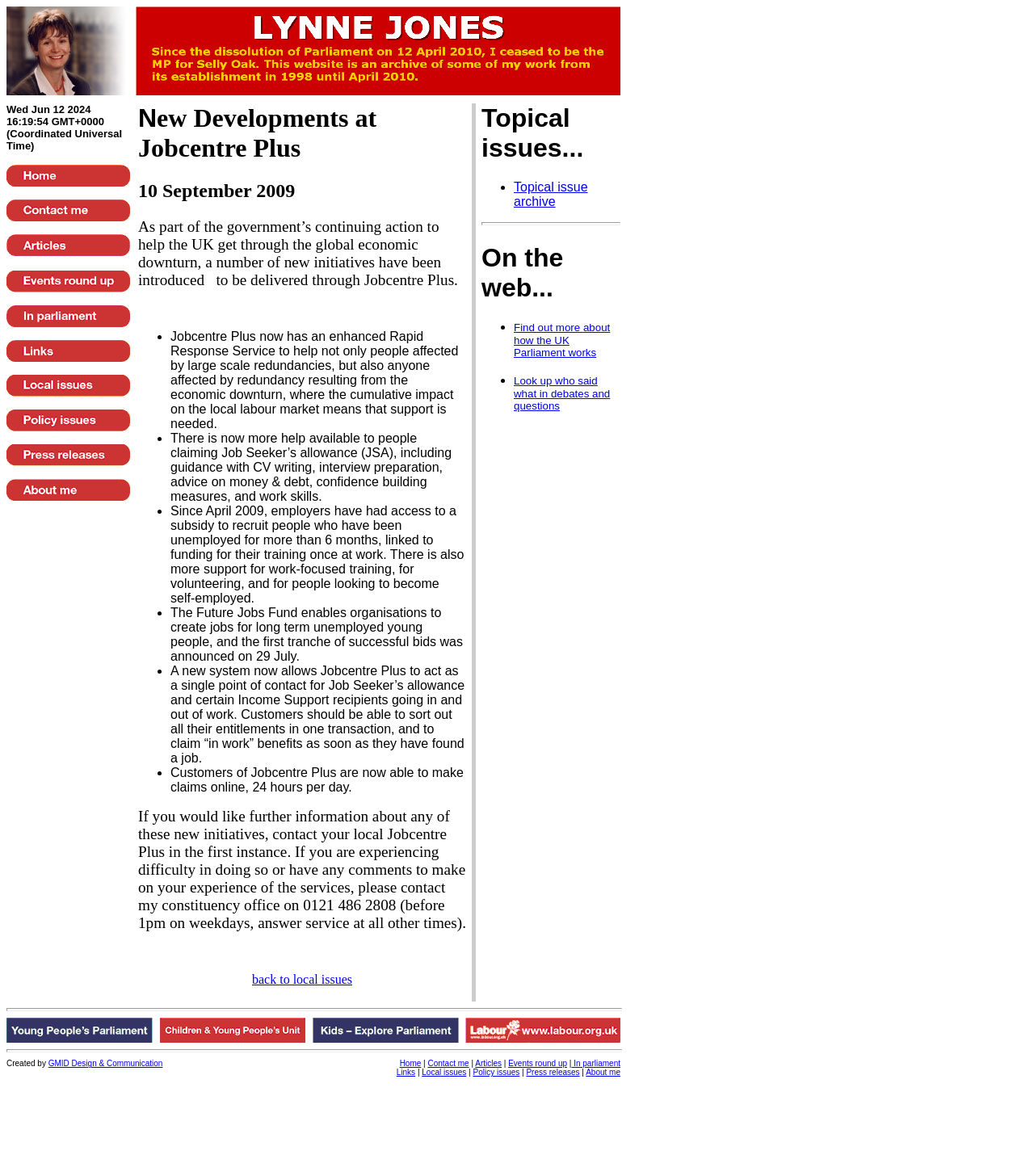Detail the various sections and features present on the webpage.

This webpage is about Lynne Jones MP, a politician. At the top, there is a masthead with an image of Lynne Jones MP and a logo. Below the masthead, there is a navigation menu with links to various sections, including "Home", "Contact me", "Articles", "Events round up", "In Parliament", "Links", "Local issues", "Policy issues", "Press releases", and "About me". Each link has an accompanying image.

The main content of the page is an article titled "New Developments at Jobcentre Plus" dated September 10, 2009. The article discusses new initiatives introduced by the government to help people affected by the economic downturn, including enhanced support for those claiming Job Seeker's allowance, subsidies for employers, and online claims. The article also provides contact information for further information and feedback.

To the right of the article, there is a sidebar with links to "Topical issues", "Topical issue archive", and "On the web" resources, including information on how the UK Parliament works and a search function for debates and questions.

At the bottom of the page, there is a horizontal separator followed by a row of four links to external websites: Young People's Parliament, Children and Young People's Unit, Kids Explore Parliament, and the Labour Party.